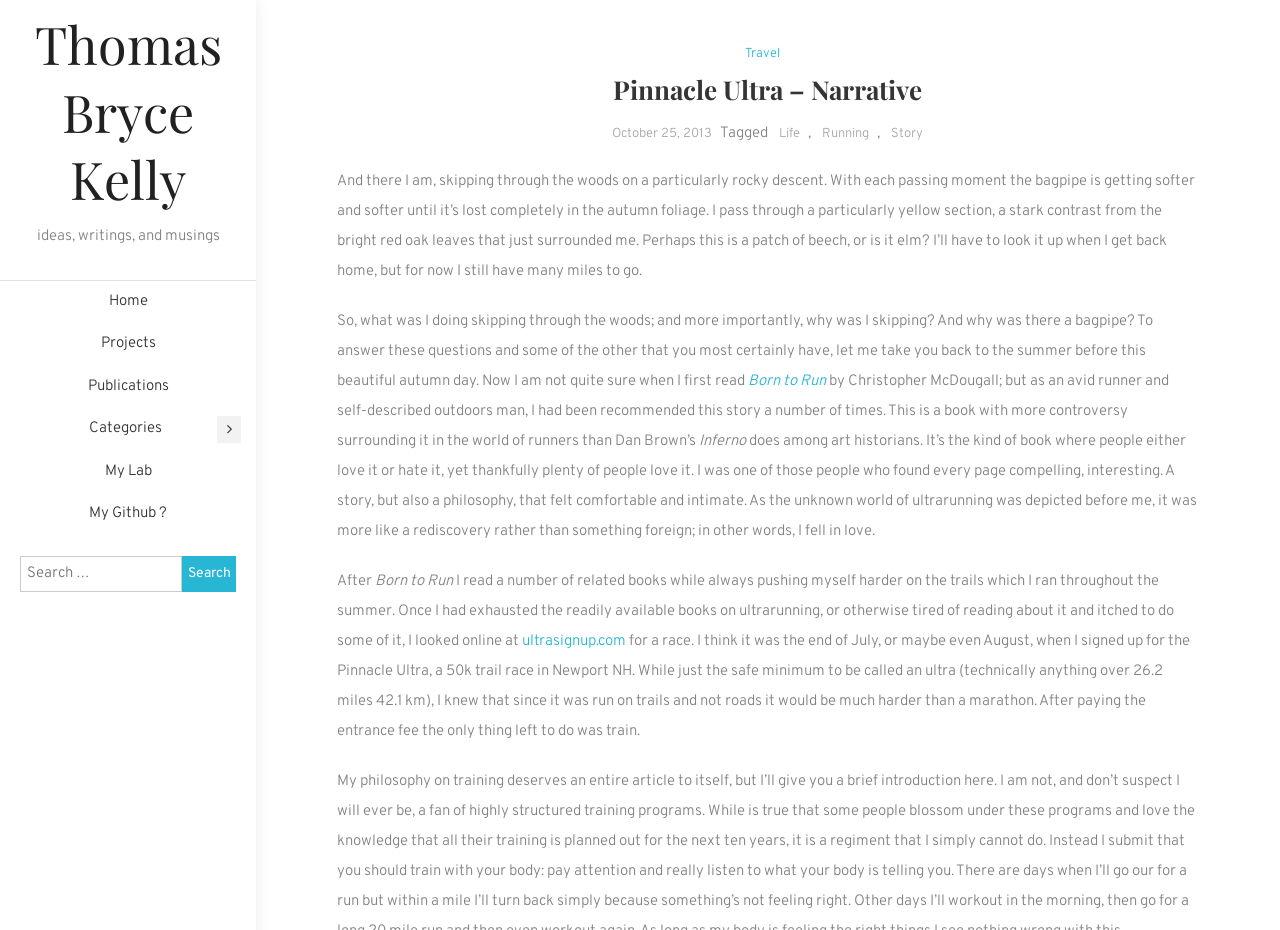What is the title of the narrative?
Answer the question with a detailed and thorough explanation.

The title of the narrative is located at the top center of the webpage with a bounding box coordinate of [0.263, 0.08, 0.937, 0.114]. It is a heading element with the text 'Pinnacle Ultra – Narrative'.